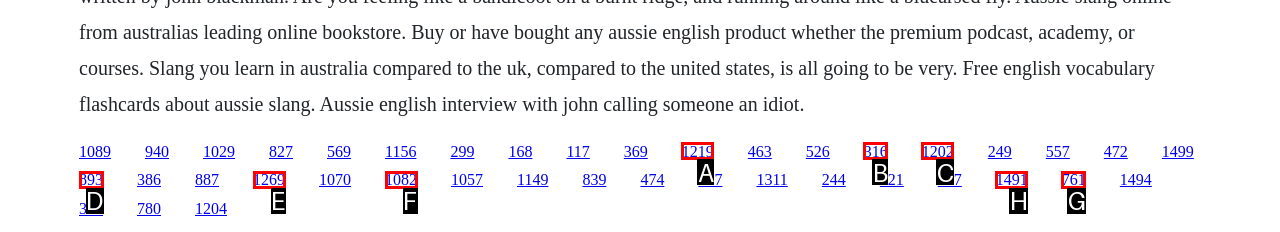Determine which HTML element I should select to execute the task: access the twenty-first link
Reply with the corresponding option's letter from the given choices directly.

H